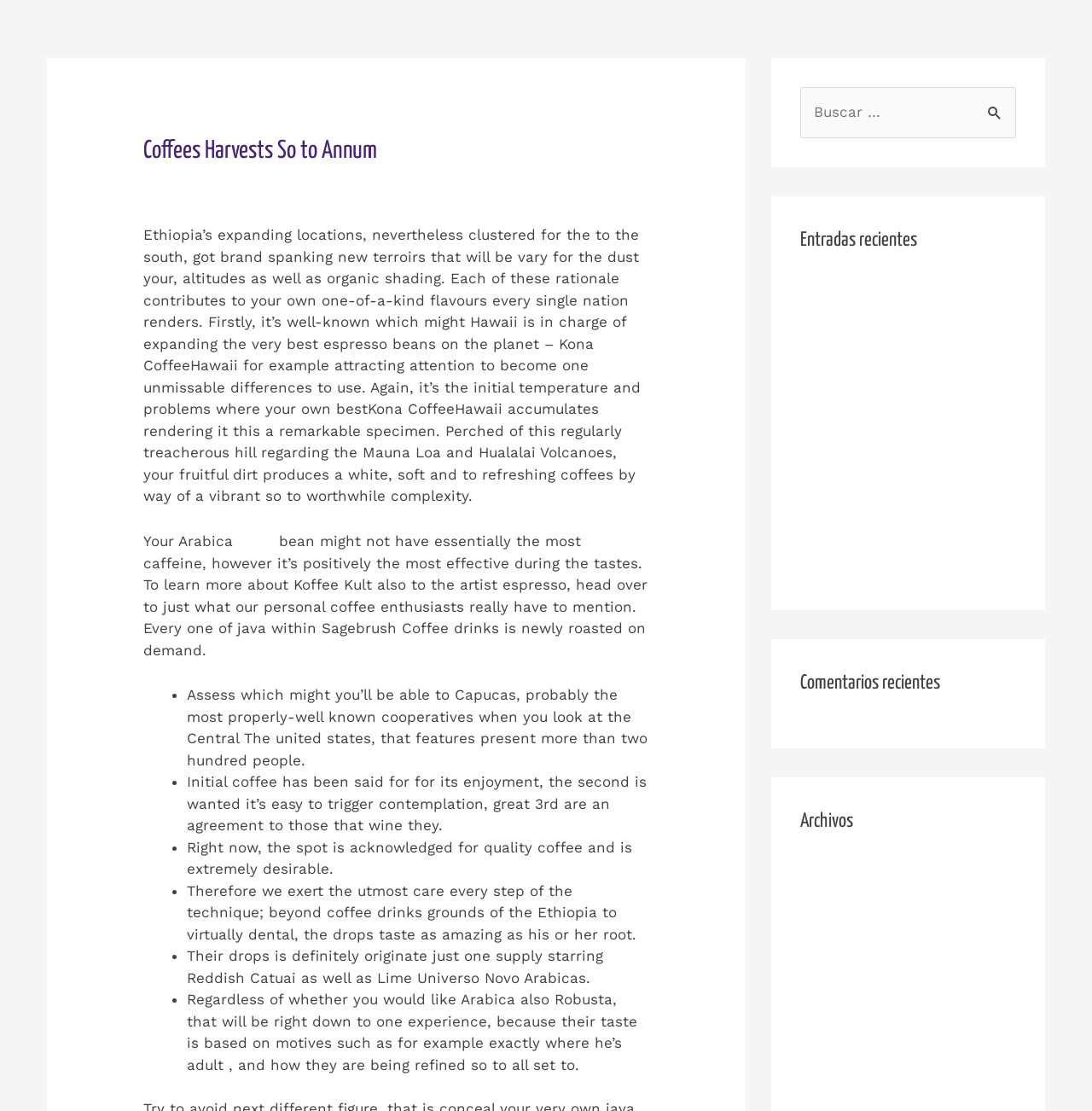Identify the bounding box coordinates for the UI element mentioned here: "[link]". Provide the coordinates as four float values between 0 and 1, i.e., [left, top, right, bottom].

[0.218, 0.479, 0.251, 0.495]